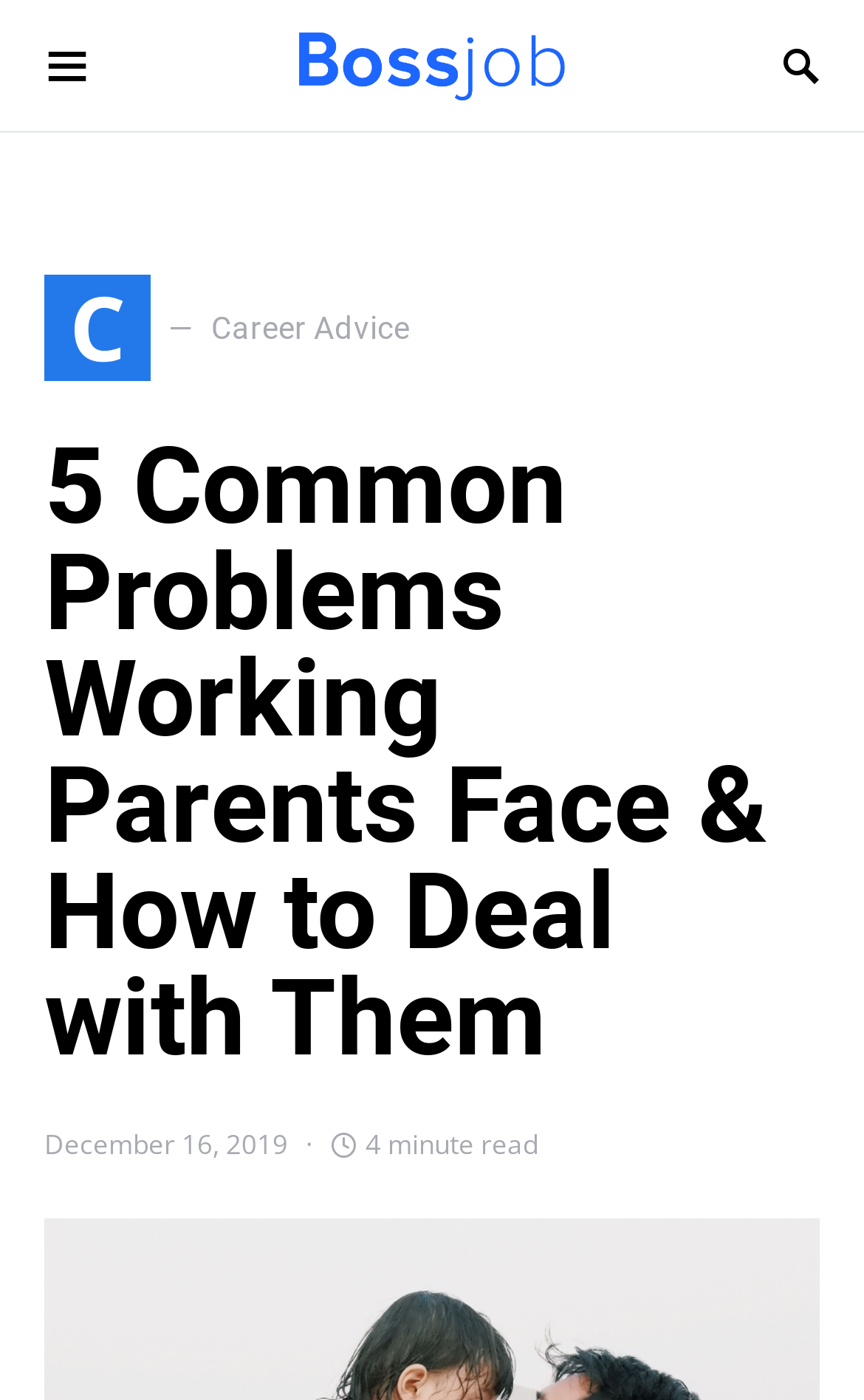Based on the element description Search, identify the bounding box of the UI element in the given webpage screenshot. The coordinates should be in the format (top-left x, top-left y, bottom-right x, bottom-right y) and must be between 0 and 1.

[0.051, 0.047, 0.231, 0.142]